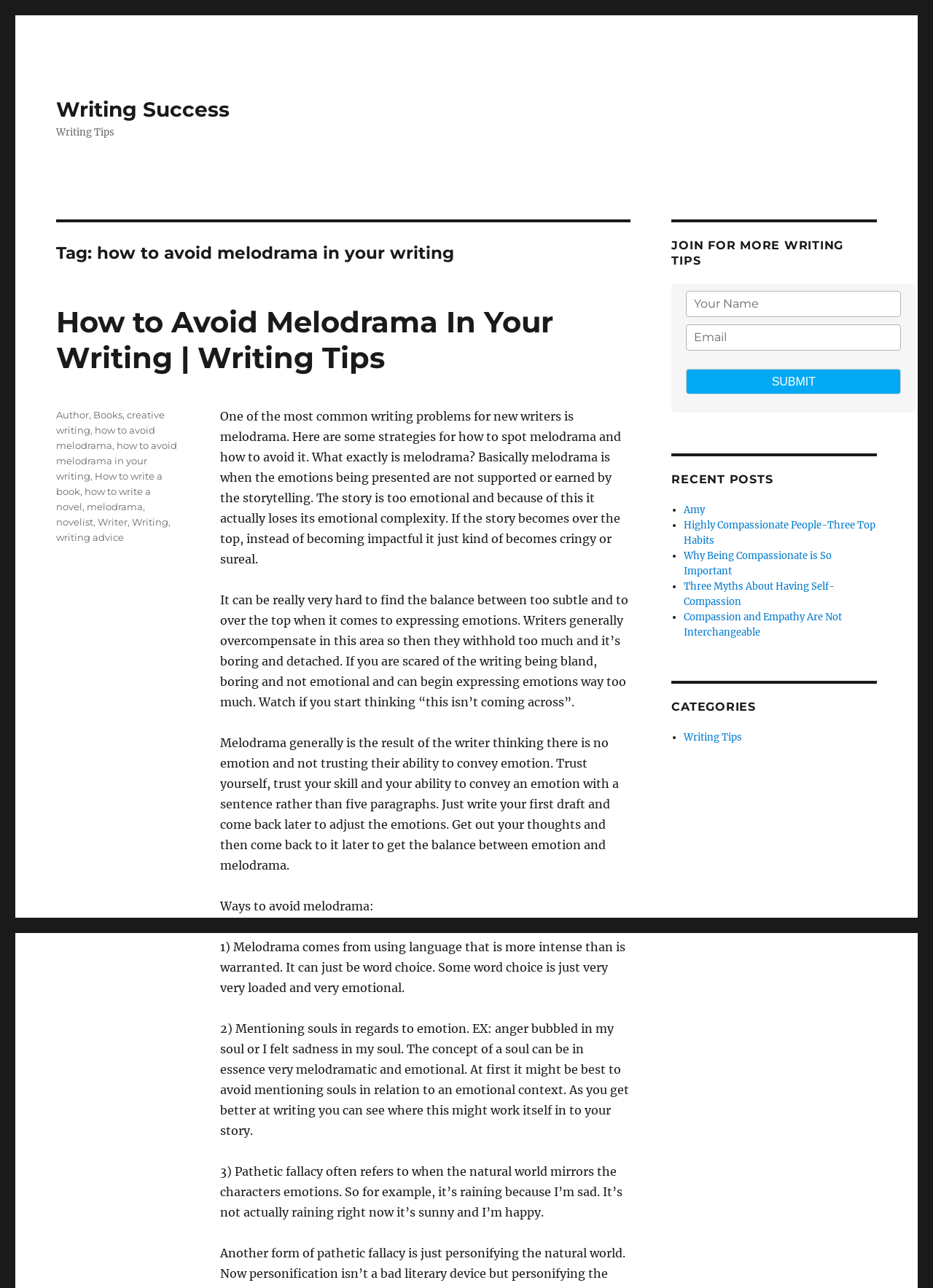Give a complete and precise description of the webpage's appearance.

The webpage is about writing tips, specifically on how to avoid melodrama in writing. At the top, there is a header with a link to "Writing Success" and a static text "Writing Tips". Below this, there is a heading that reads "Tag: how to avoid melodrama in your writing" followed by a subheading "How to Avoid Melodrama In Your Writing | Writing Tips" which is also a link.

The main content of the page is a series of paragraphs that discuss the concept of melodrama in writing, its causes, and ways to avoid it. The text explains that melodrama occurs when emotions are not supported or earned by the storytelling, making it lose its emotional complexity. It also provides tips on how to convey emotions effectively, such as trusting one's ability to convey emotion and avoiding language that is too intense.

Below the main content, there are three sections: "Ways to avoid melodrama", which lists three points, including using language that is not too intense, avoiding the concept of souls in emotional contexts, and avoiding pathetic fallacy; a footer section with links to tags, including "Author", "Books", "creative writing", and others; and a complementary section with a heading "JOIN FOR MORE WRITING TIPS" that includes a form to submit one's name and email.

On the right side of the page, there are two sections: "RECENT POSTS" which lists four recent posts with links, and "CATEGORIES" which lists one category, "Writing Tips", with a link.